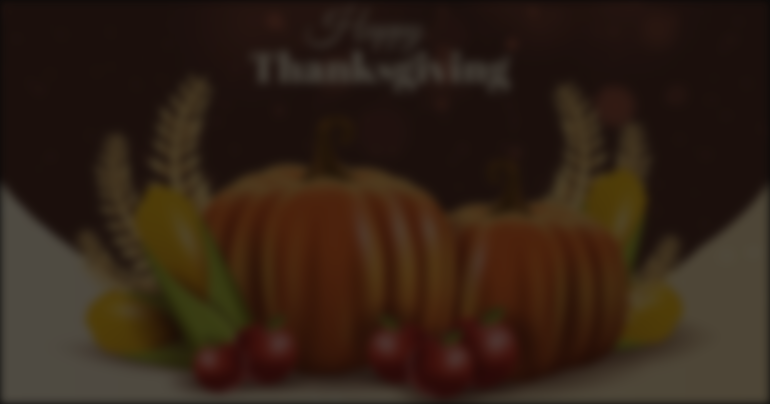Offer a detailed explanation of the image's components.

The image captures a festive Thanksgiving theme, prominently featuring vibrant orange pumpkins, a cluster of red cranberries, yellow corn, and green leaves, all artfully arranged. In the background is a dark, warm-toned backdrop adorned with twinkling lights, which enhances the celebratory atmosphere. At the top, elegant script reads "Happy Thanksgiving," setting a cheerful tone for the holiday. This composition beautifully symbolizes the harvest season and the spirit of gratitude associated with Thanksgiving celebrations.